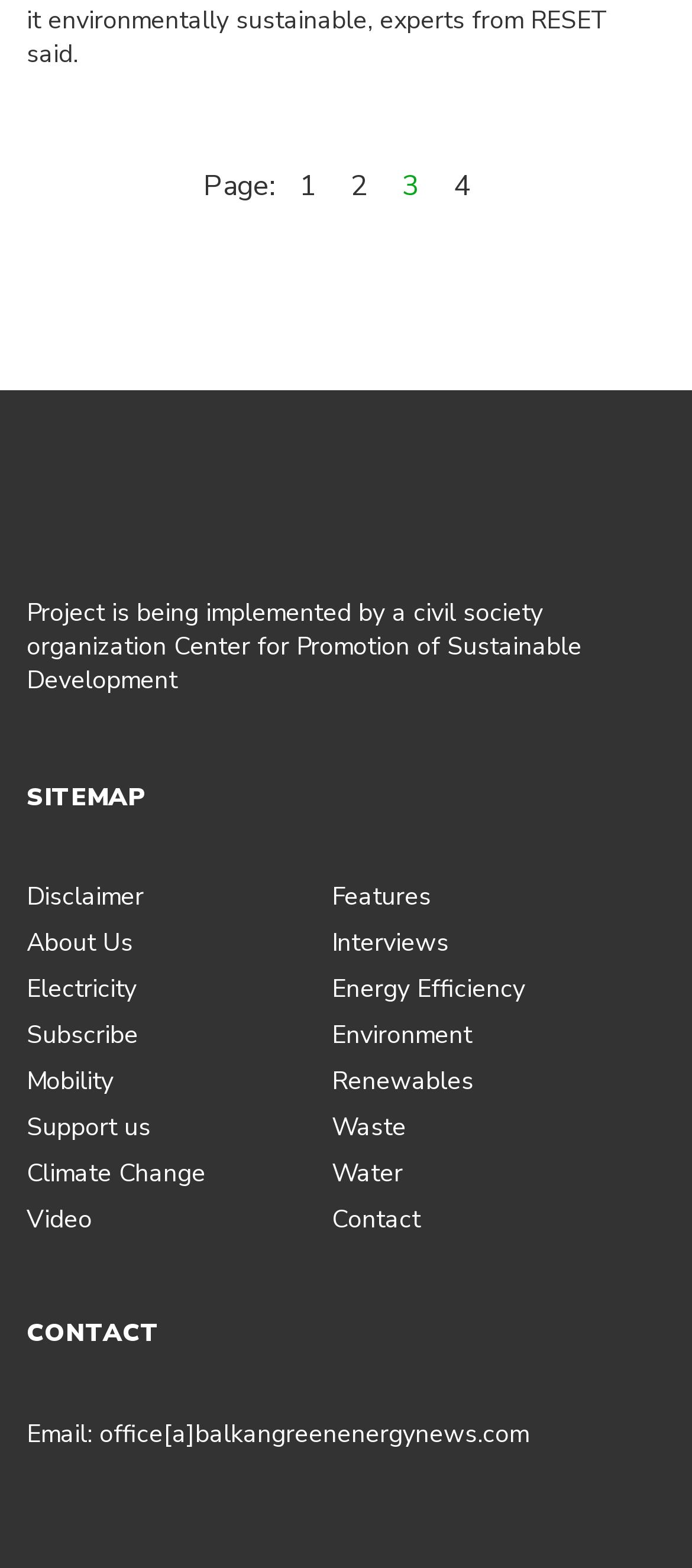Find the bounding box coordinates for the element that must be clicked to complete the instruction: "Go to About Us". The coordinates should be four float numbers between 0 and 1, indicated as [left, top, right, bottom].

[0.038, 0.591, 0.192, 0.612]